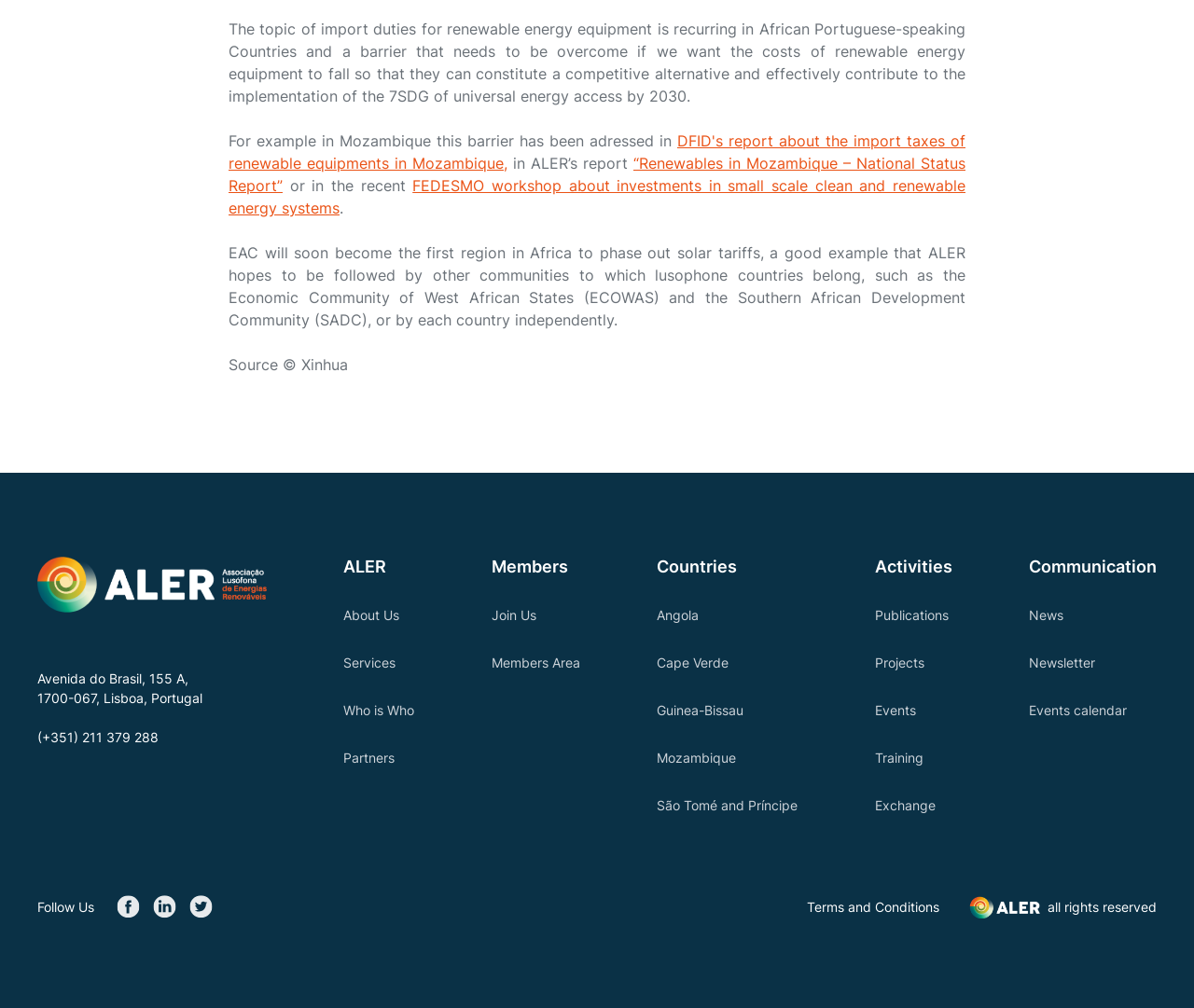Please give the bounding box coordinates of the area that should be clicked to fulfill the following instruction: "Visit the 'About Us' page". The coordinates should be in the format of four float numbers from 0 to 1, i.e., [left, top, right, bottom].

[0.288, 0.6, 0.347, 0.62]